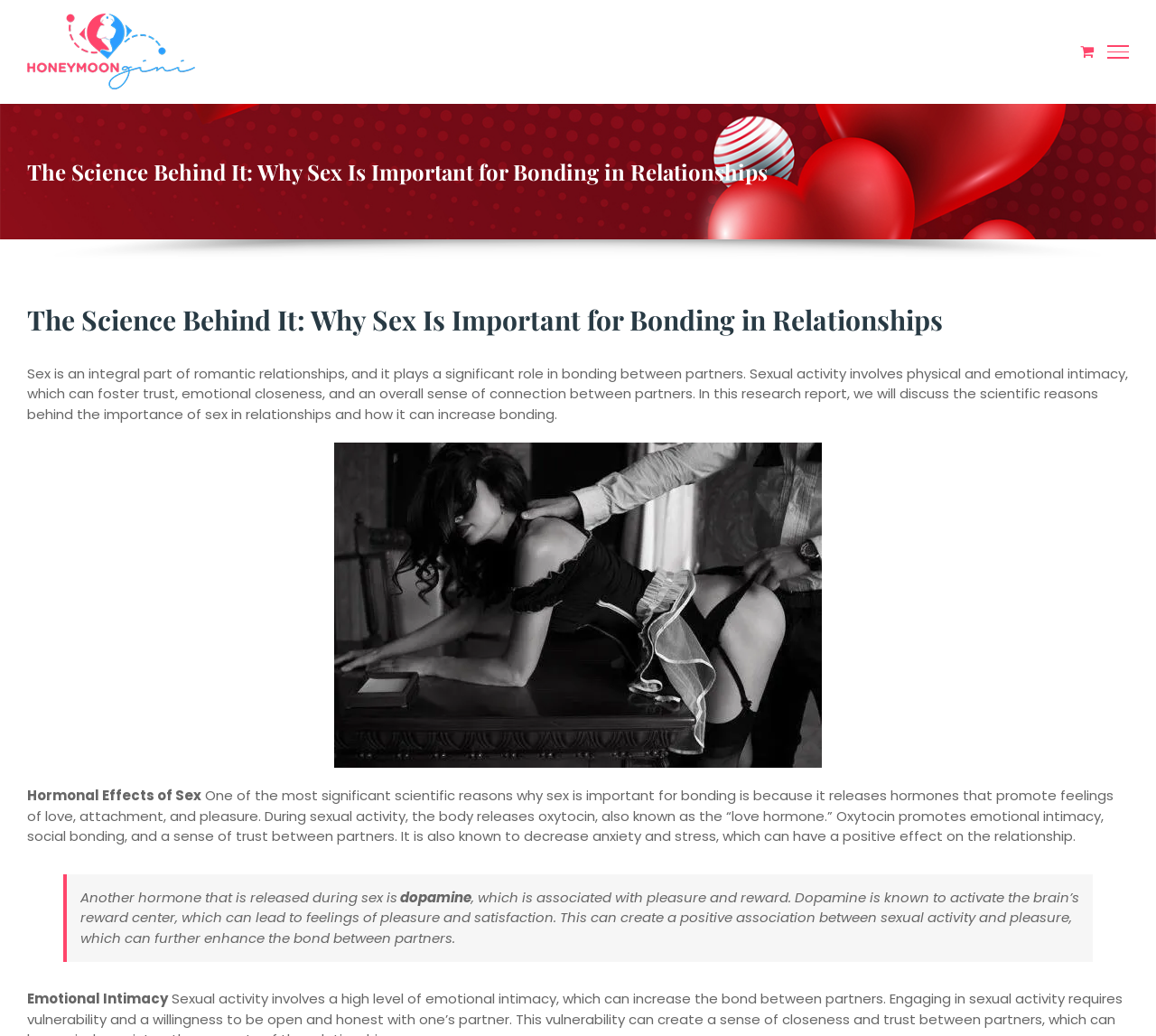Create a detailed narrative of the webpage’s visual and textual elements.

The webpage is about the importance of sex in romantic relationships, specifically focusing on the scientific reasons behind its significance in bonding between partners. At the top left corner, there is a logo of HoneymoonGini, which is a clickable link. 

Below the logo, there is a main heading that reads "The Science Behind It: Why Sex Is Important for Bonding in Relationships". This heading is followed by a brief introduction to the topic, which explains that sexual activity involves physical and emotional intimacy, fostering trust, emotional closeness, and an overall sense of connection between partners.

The introduction is followed by a link, and then a subheading "Hormonal Effects of Sex" appears. This section explains that sex releases hormones that promote feelings of love, attachment, and pleasure, specifically mentioning oxytocin, also known as the "love hormone", which promotes emotional intimacy, social bonding, and a sense of trust between partners.

A blockquote is placed below, which discusses another hormone released during sex, dopamine, associated with pleasure and reward. This section explains that dopamine activates the brain's reward center, leading to feelings of pleasure and satisfaction, creating a positive association between sexual activity and pleasure, further enhancing the bond between partners.

Finally, at the bottom left, there is a subheading "Emotional Intimacy", which likely continues the discussion on the importance of sex in relationships.